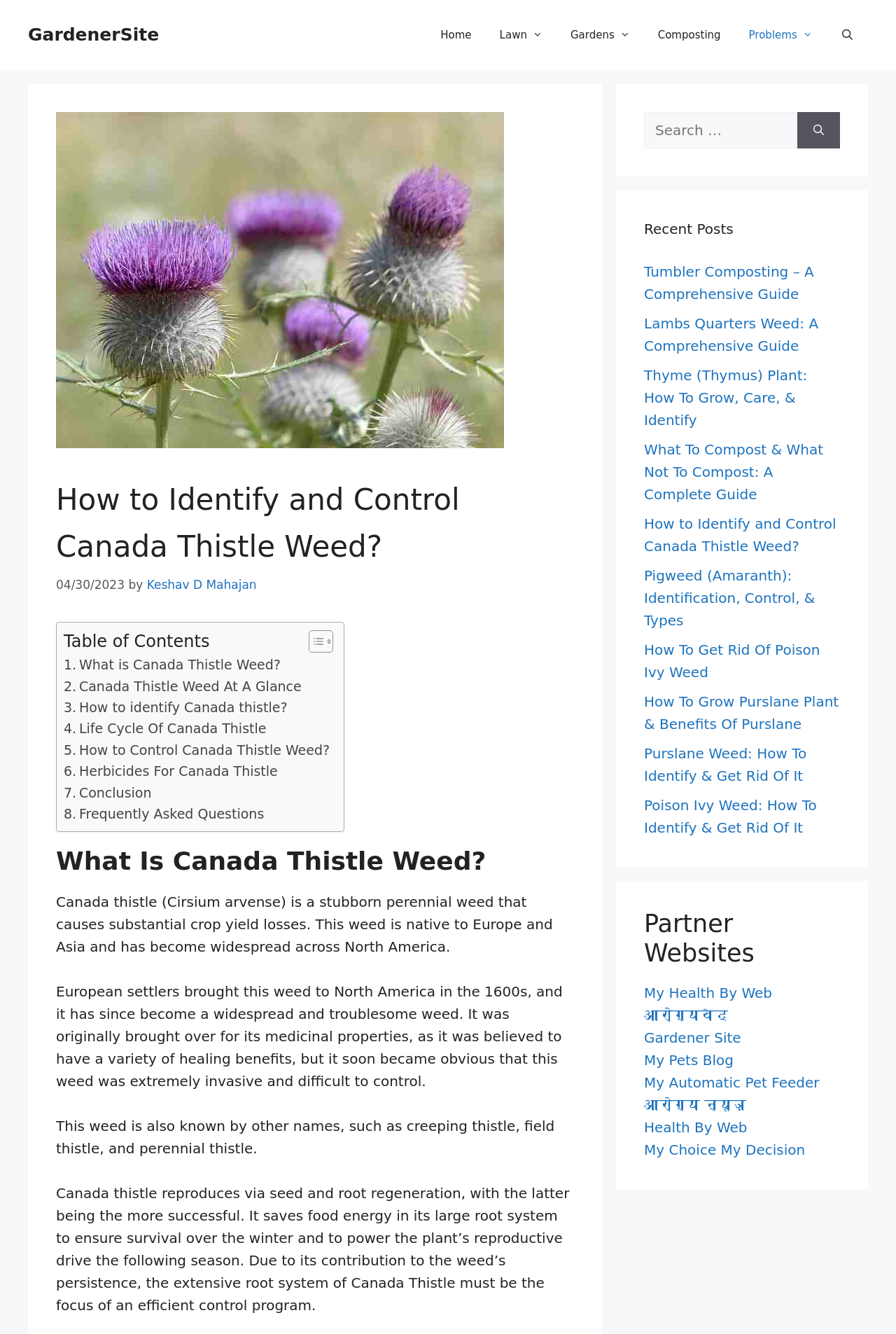Show the bounding box coordinates of the element that should be clicked to complete the task: "Read the article 'Tumbler Composting – A Comprehensive Guide'".

[0.719, 0.197, 0.908, 0.227]